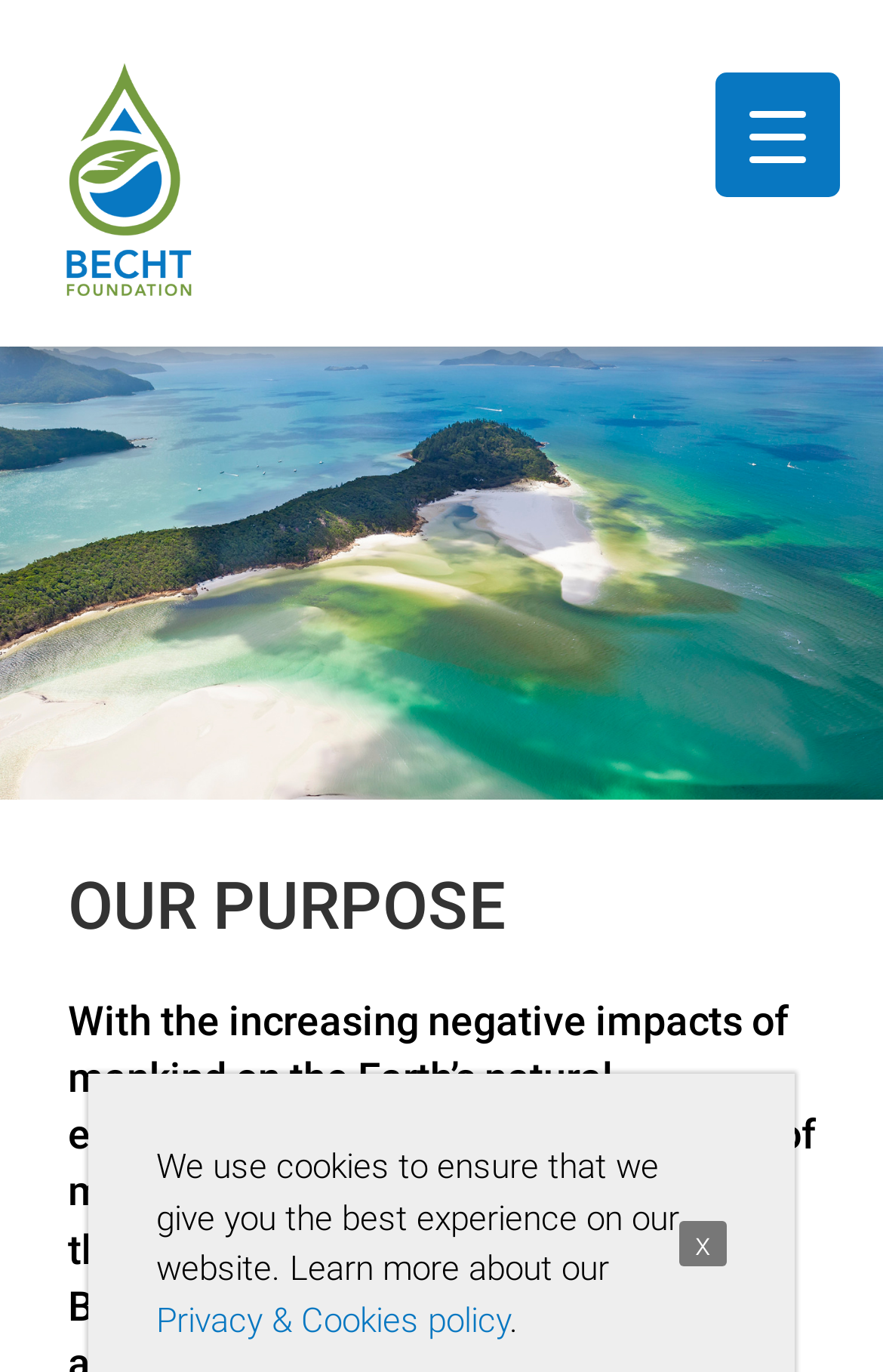Using the description "alt="Becht Foundation"", predict the bounding box of the relevant HTML element.

[0.059, 0.104, 0.231, 0.152]